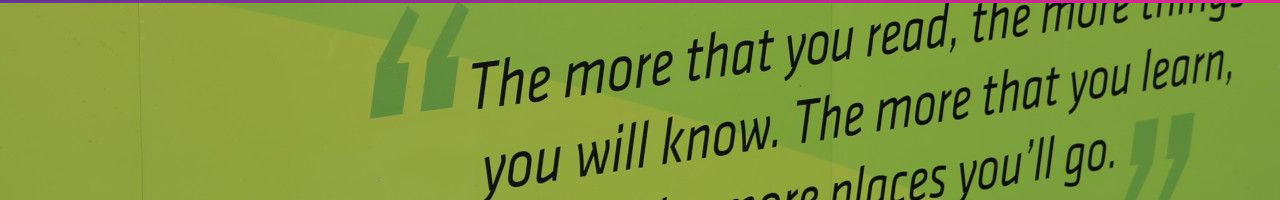Paint a vivid picture with your words by describing the image in detail.

This image showcases a vibrant mural on the front window of the Dandenong Library. The mural features an inspiring quote by Dr. Seuss: "The more that you read, the more things you will know. The more that you learn, the more places you’ll go." The backdrop is an inviting green, complemented by large, playful quotation marks that enhance its whimsical and encouraging message about the joys of reading and learning. This art piece enriches the library's exterior, serving both as a decorative element and as a motivational reminder to patrons about the importance of literacy and education.